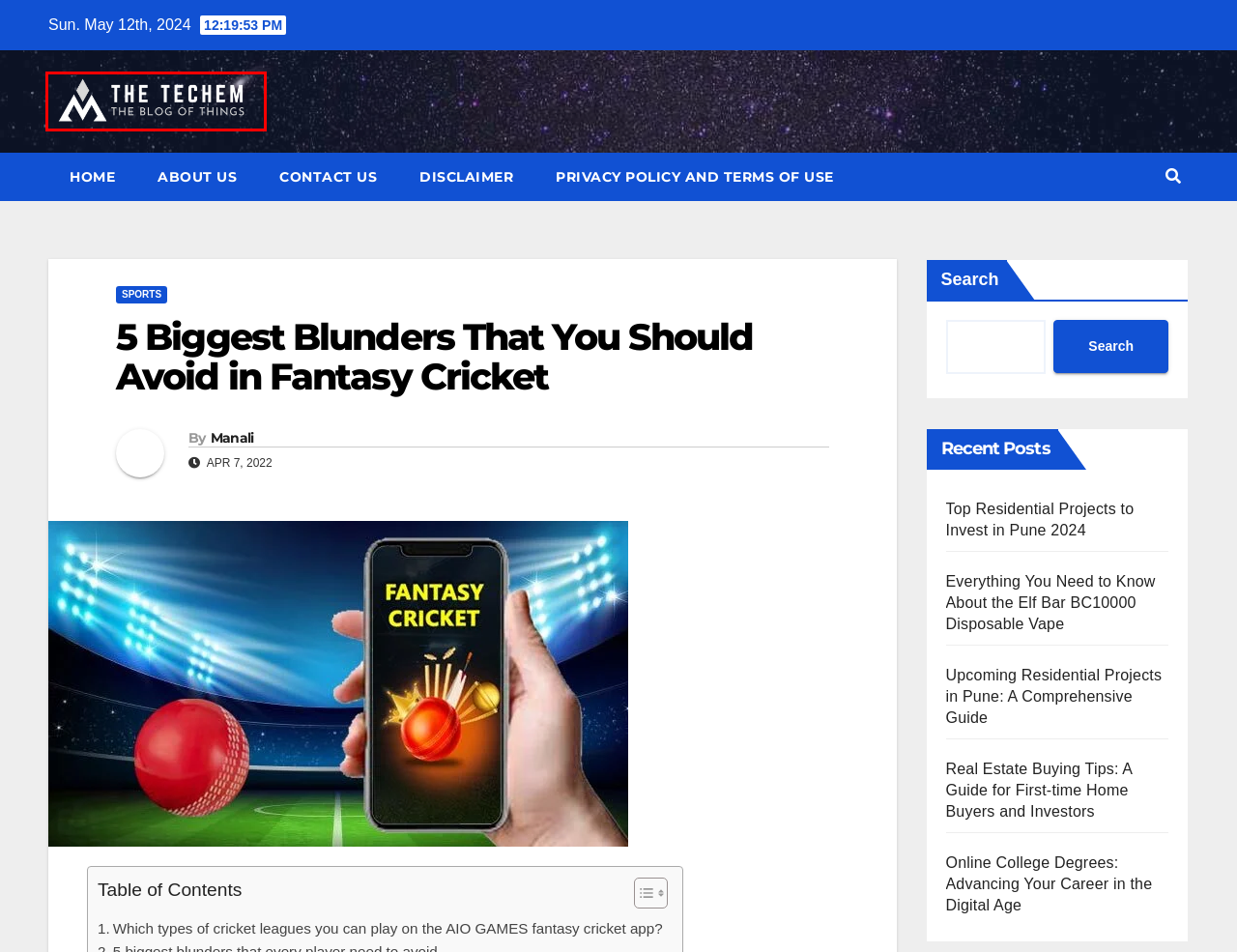Examine the screenshot of the webpage, noting the red bounding box around a UI element. Pick the webpage description that best matches the new page after the element in the red bounding box is clicked. Here are the candidates:
A. Upcoming Residential Projects in Pune: A Comprehensive Guide - The Techem
B. Online College Degrees: Advancing Your Career in the Digital Age - The Techem
C. Privacy Policy and Terms of Use - The Techem
D. Top Residential Projects to Invest in Pune 2024 - The Techem
E. Real Estate Buying Tips: A Guide for First-time Home Buyers and Investors - The Techem
F. The Techem - The Blog of Things
G. Sports Archives - The Techem
H. About Us - The Techem

F